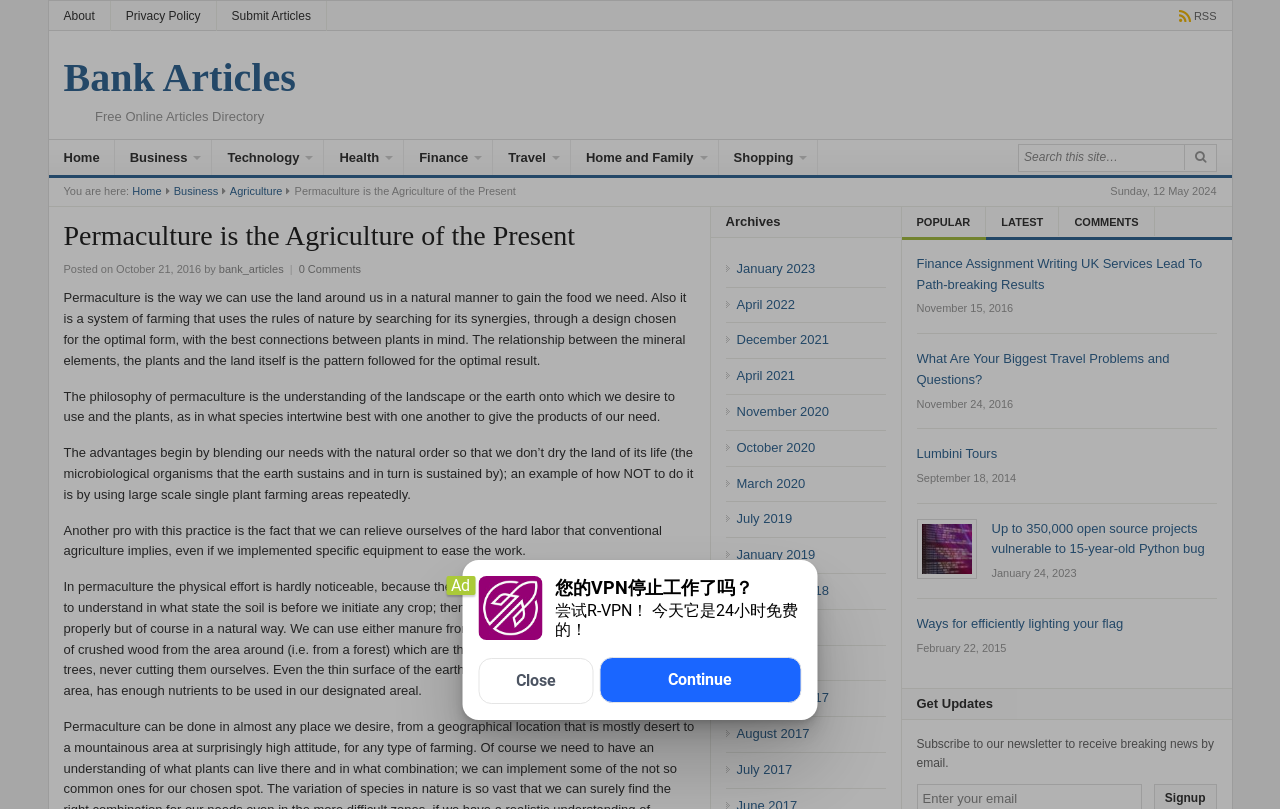What is the author of the article 'Permaculture is the Agriculture of the Present'?
Based on the image content, provide your answer in one word or a short phrase.

bank_articles